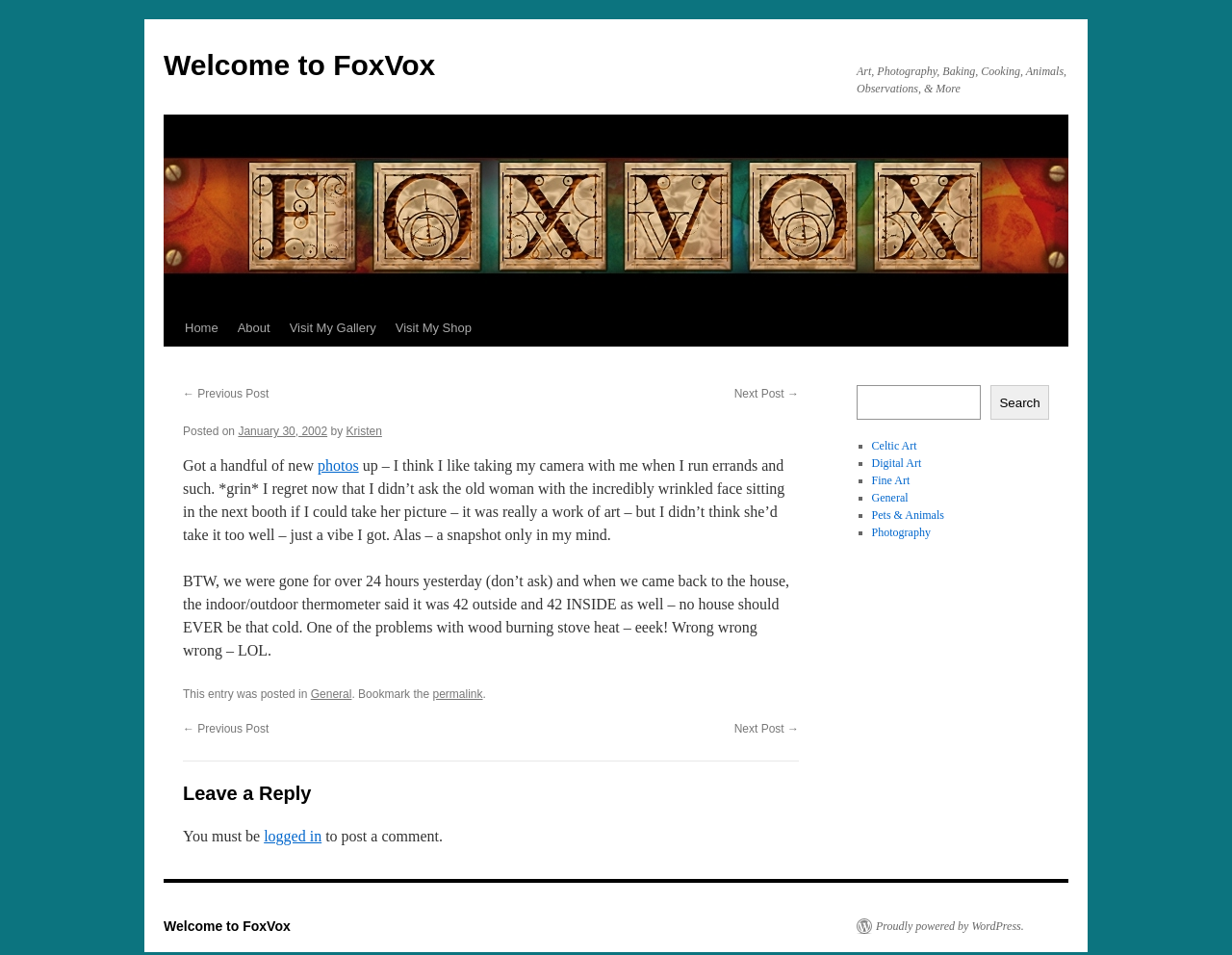What is the purpose of the search box?
Using the visual information, reply with a single word or short phrase.

To search the website